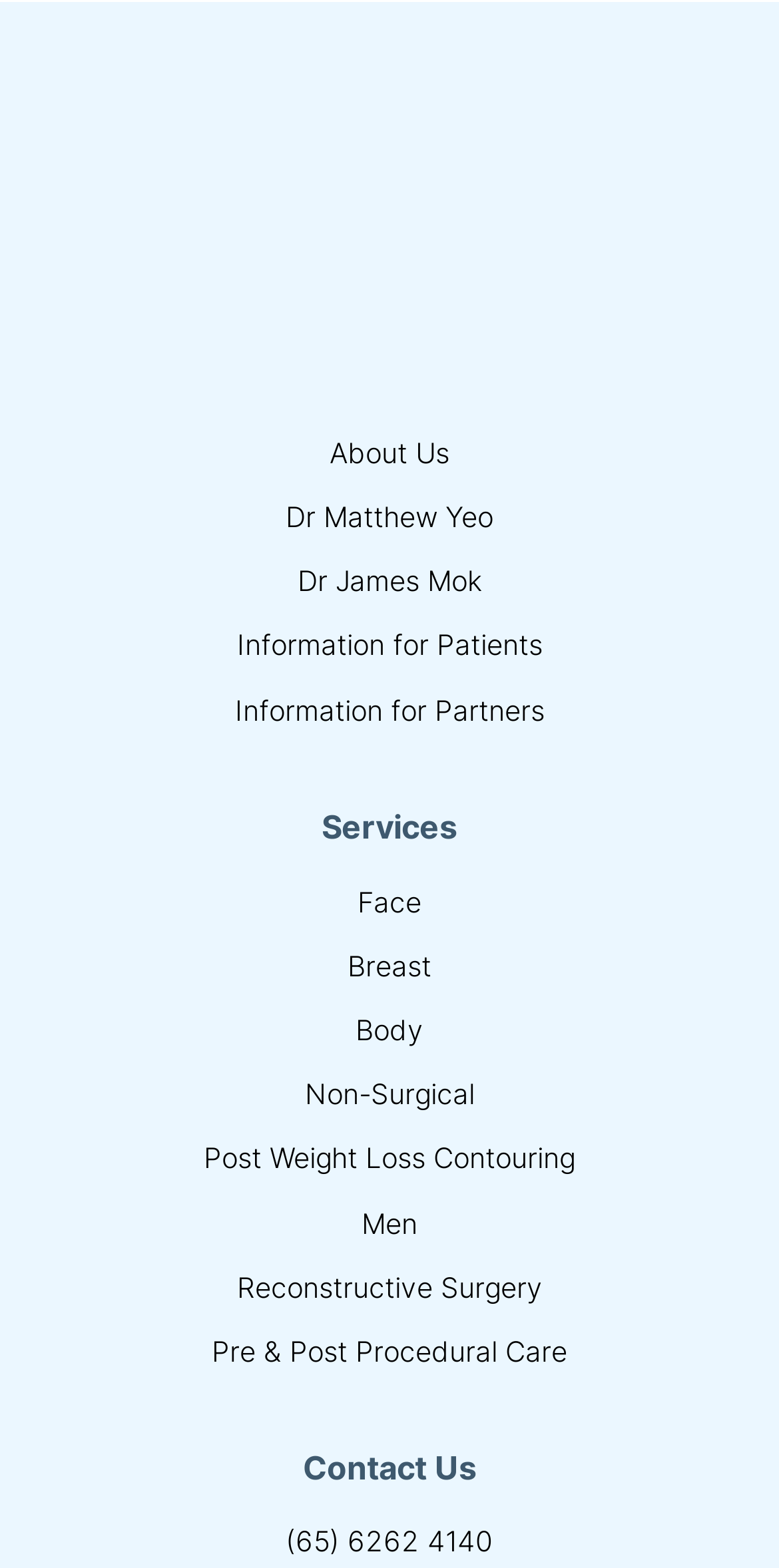Please locate the bounding box coordinates of the element that should be clicked to achieve the given instruction: "view Services".

[0.051, 0.512, 0.949, 0.542]